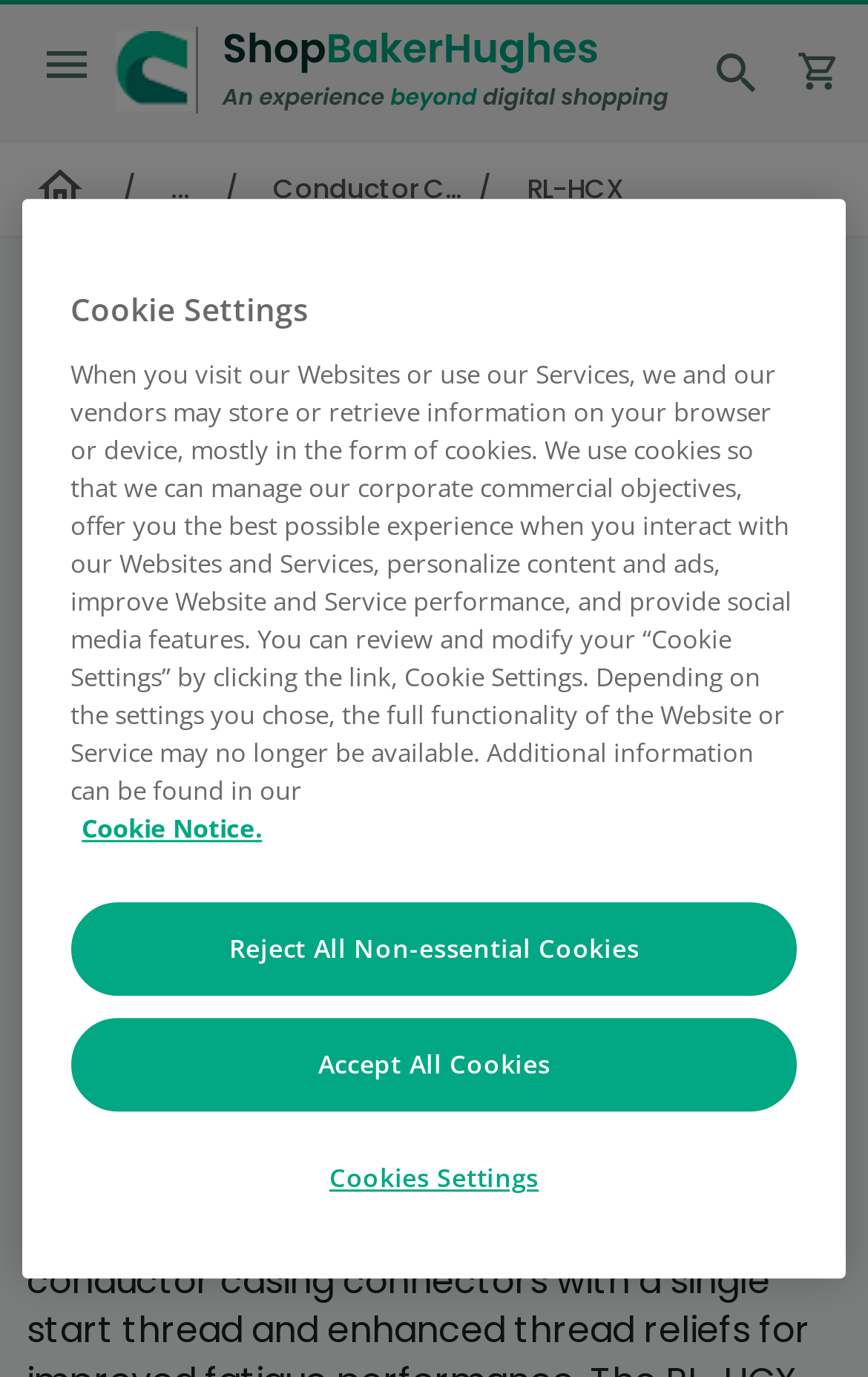Locate the bounding box coordinates of the clickable area to execute the instruction: "click the menu". Provide the coordinates as four float numbers between 0 and 1, represented as [left, top, right, bottom].

[0.046, 0.027, 0.108, 0.074]